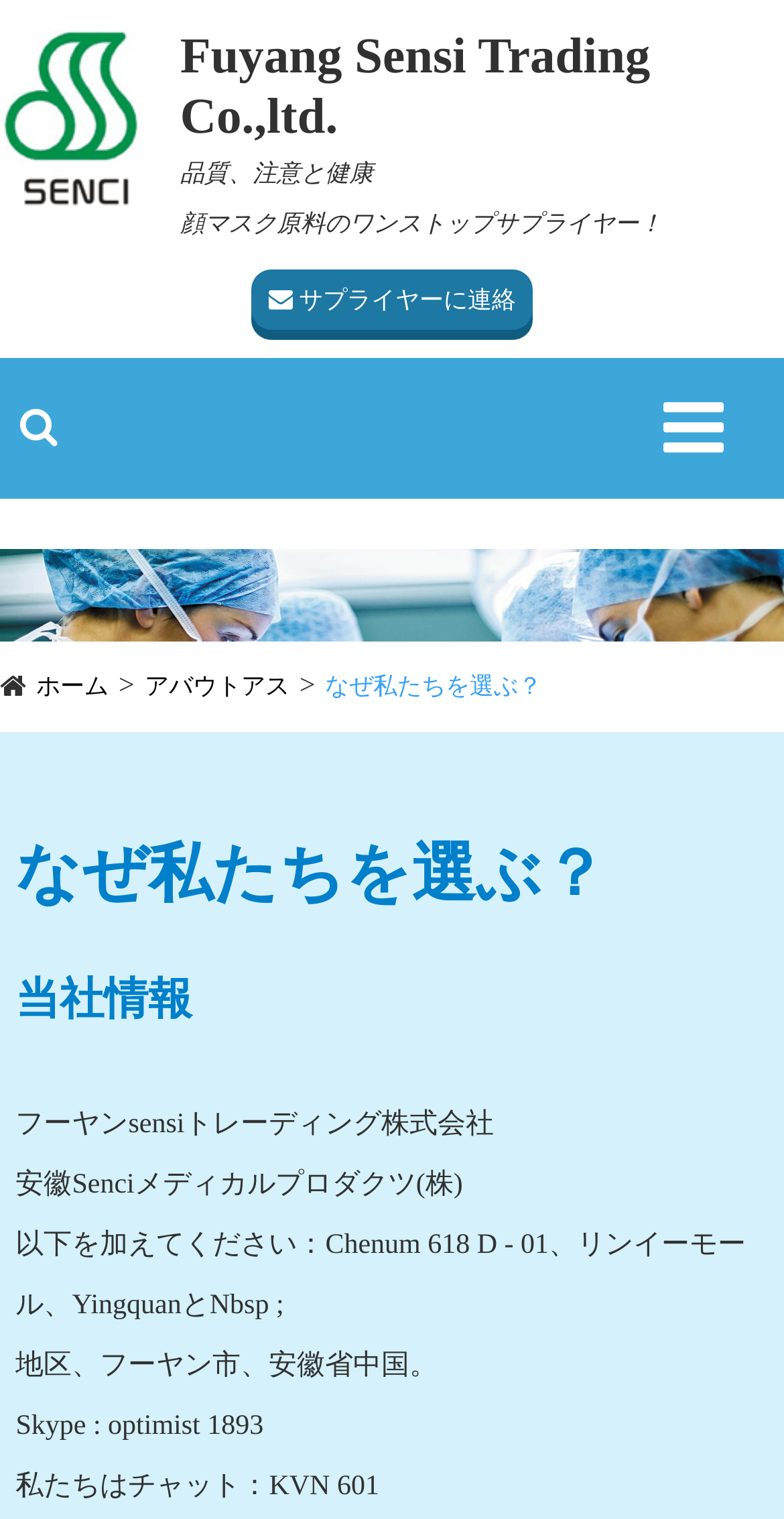What is the product category of the company?
Your answer should be a single word or phrase derived from the screenshot.

Medical products